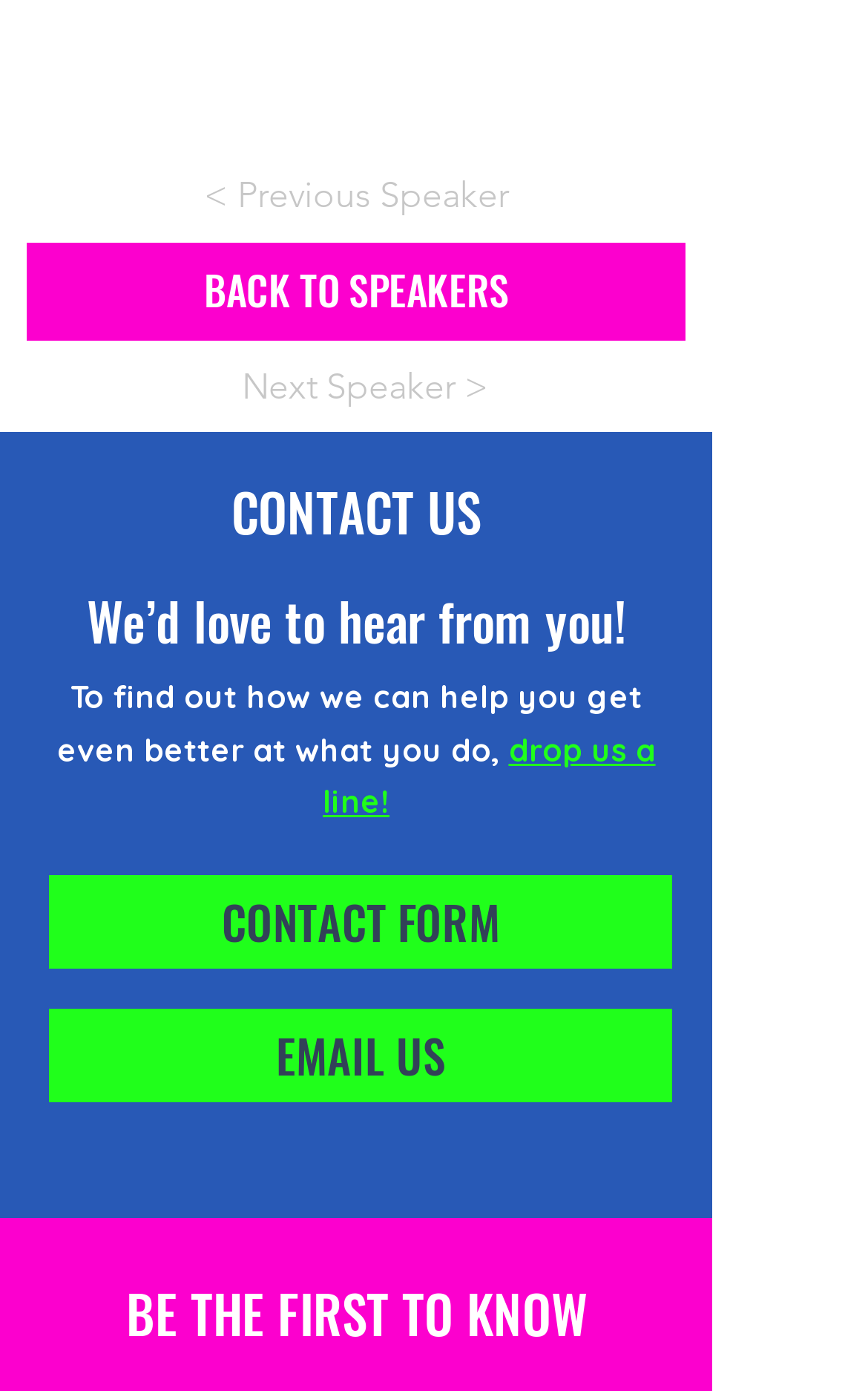What is the text before the 'drop us a line!' link?
Based on the visual information, provide a detailed and comprehensive answer.

I looked at the text preceding the 'drop us a line!' link and found that it is 'To find out how we can help you get even better at what you do,'.